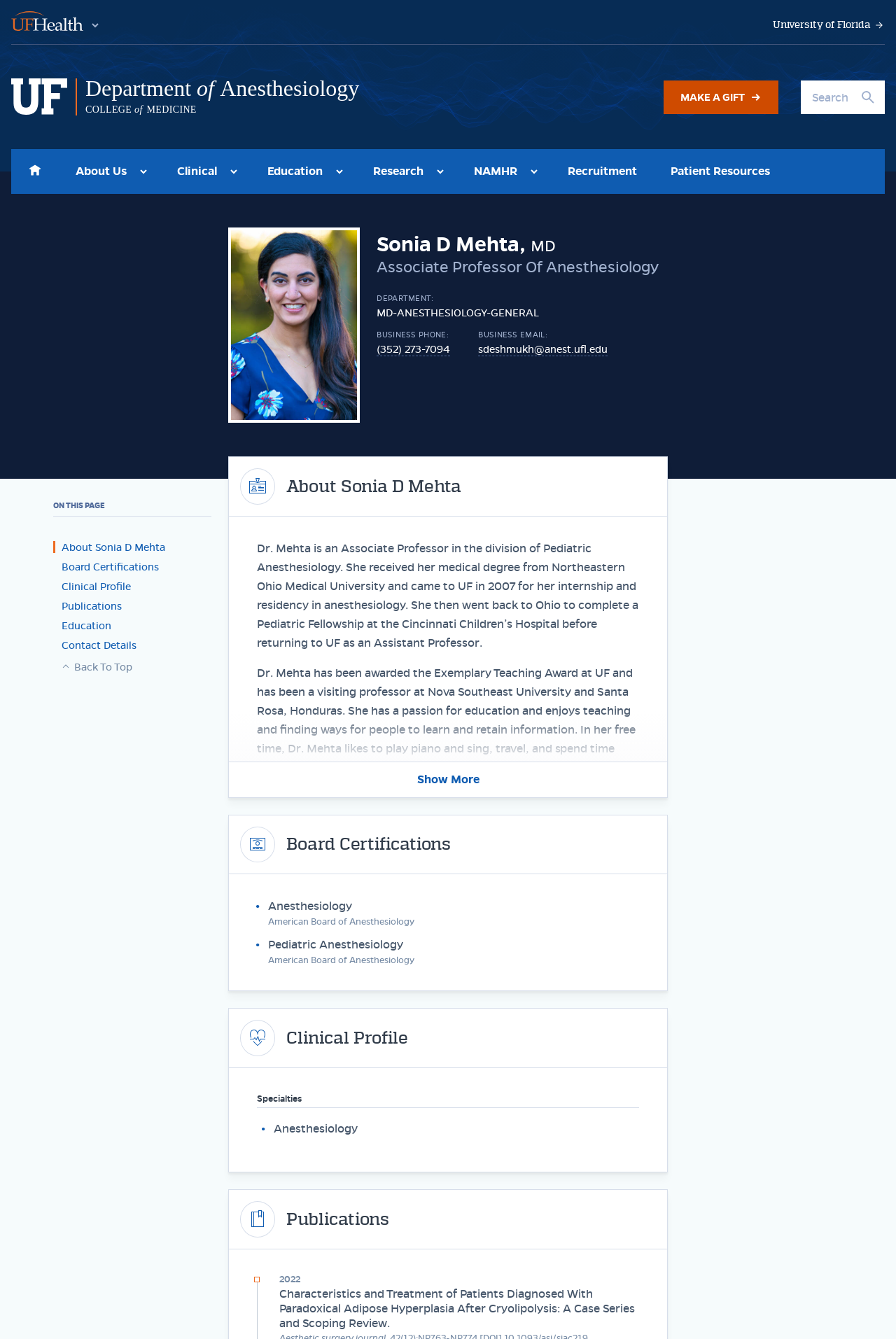Determine the primary headline of the webpage.

Sonia D Mehta, MD